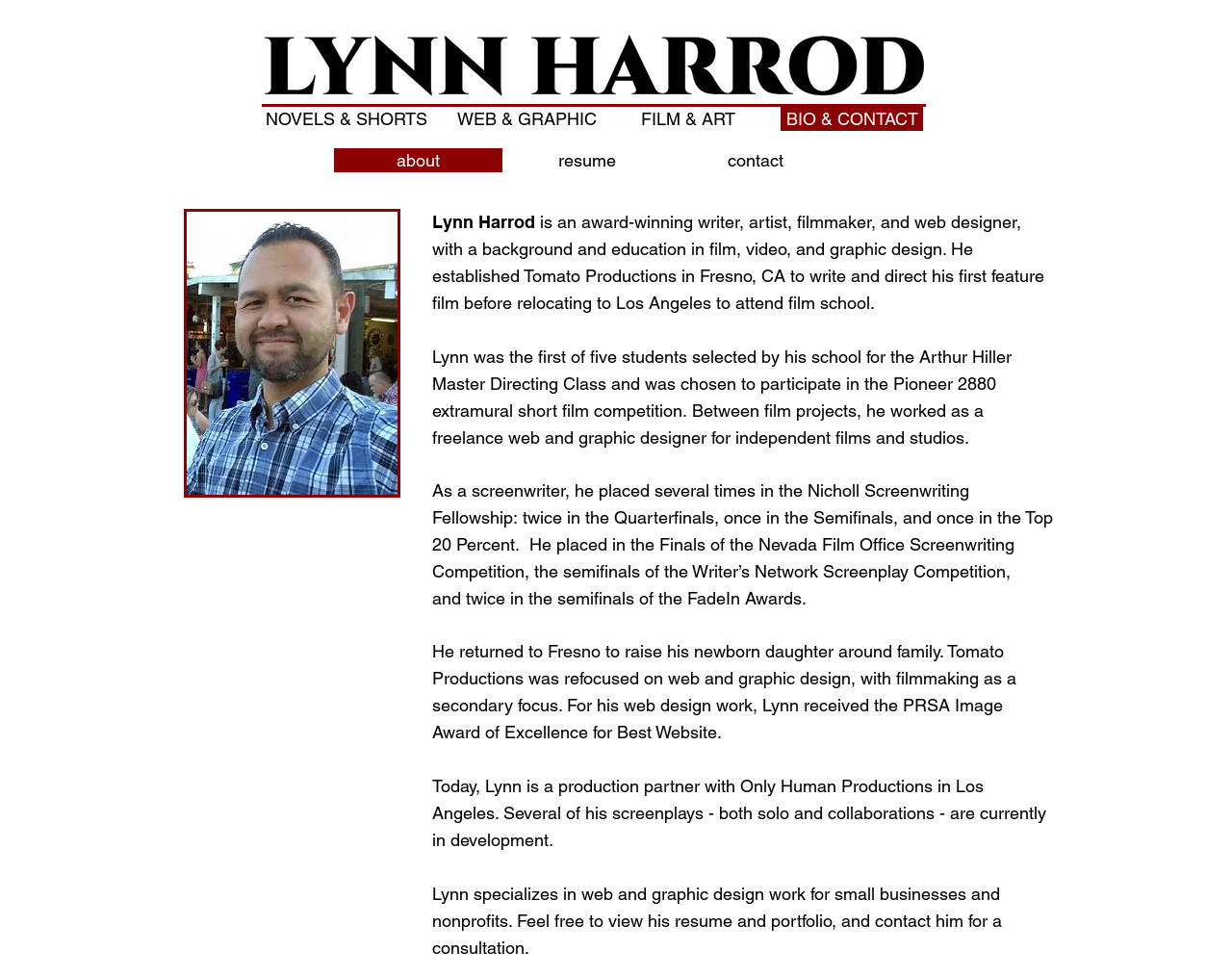Give the bounding box coordinates for the element described by: "Home".

None